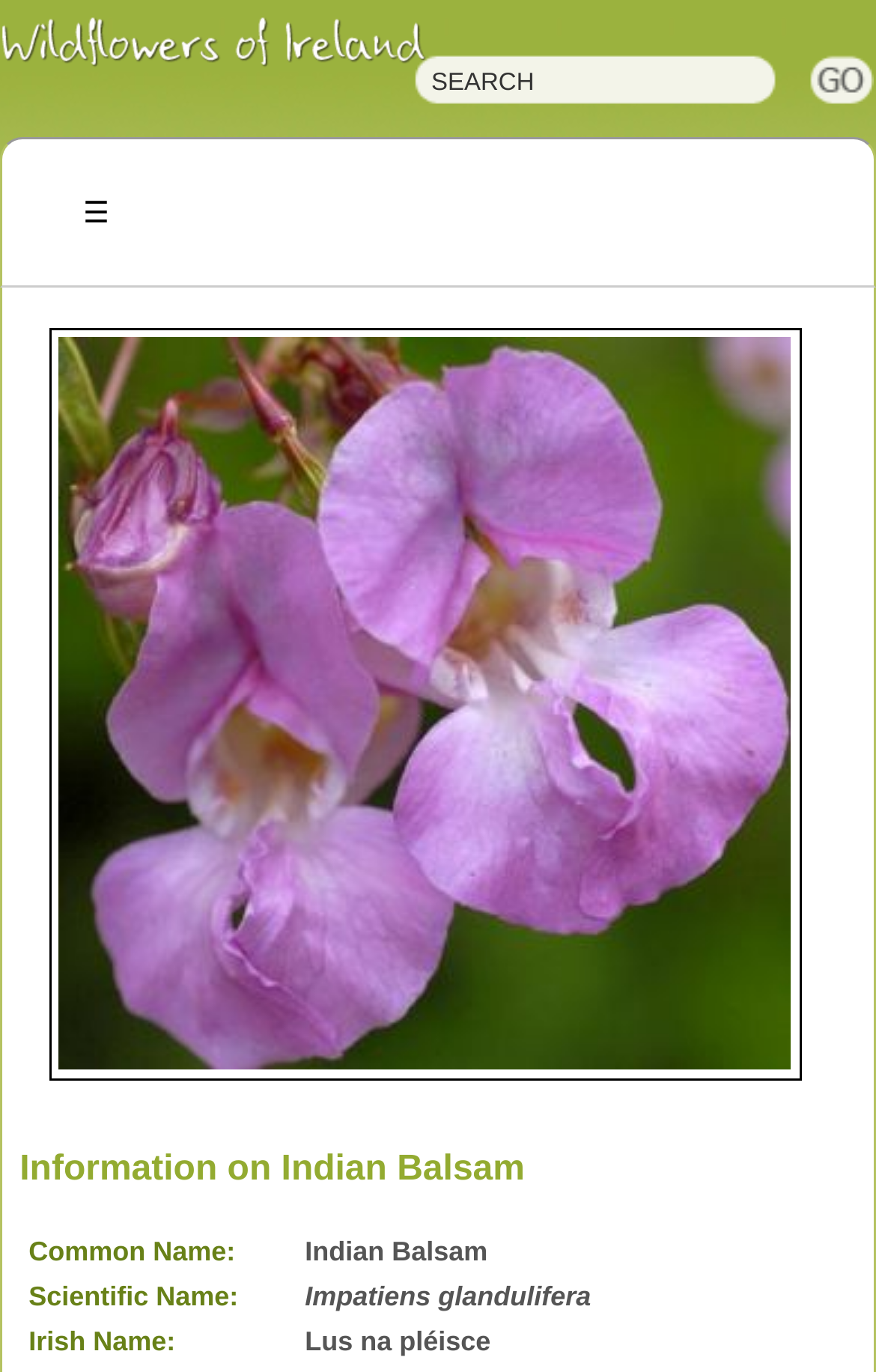Identify and extract the main heading from the webpage.

Irish Wildflowers Irish Wild Plants Irish Wild Flora Wildflowers of Ireland